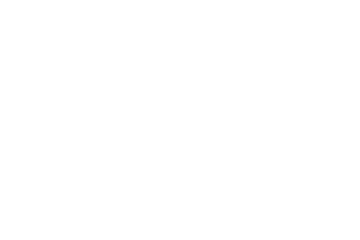Provide a thorough description of what you see in the image.

The image features a stylized representation associated with the theme of autumn gardening, emphasizing plants that thrive during the fall season. It relates to the article titled “Why ‘Peaceable’?” which discusses the author's journey in landscape and garden design. The content highlights various plant species, including the silvery tones of blunt mountain mint and Karl Foerster feather reed grass, showcasing their contrasting colors with the golden hues of Amsonia hubrichtii. The image serves as a visual focal point that enhances the gardening concepts discussed in the accompanying text, inviting readers to explore the beauty and functionality of diverse plant combinations in their gardens.